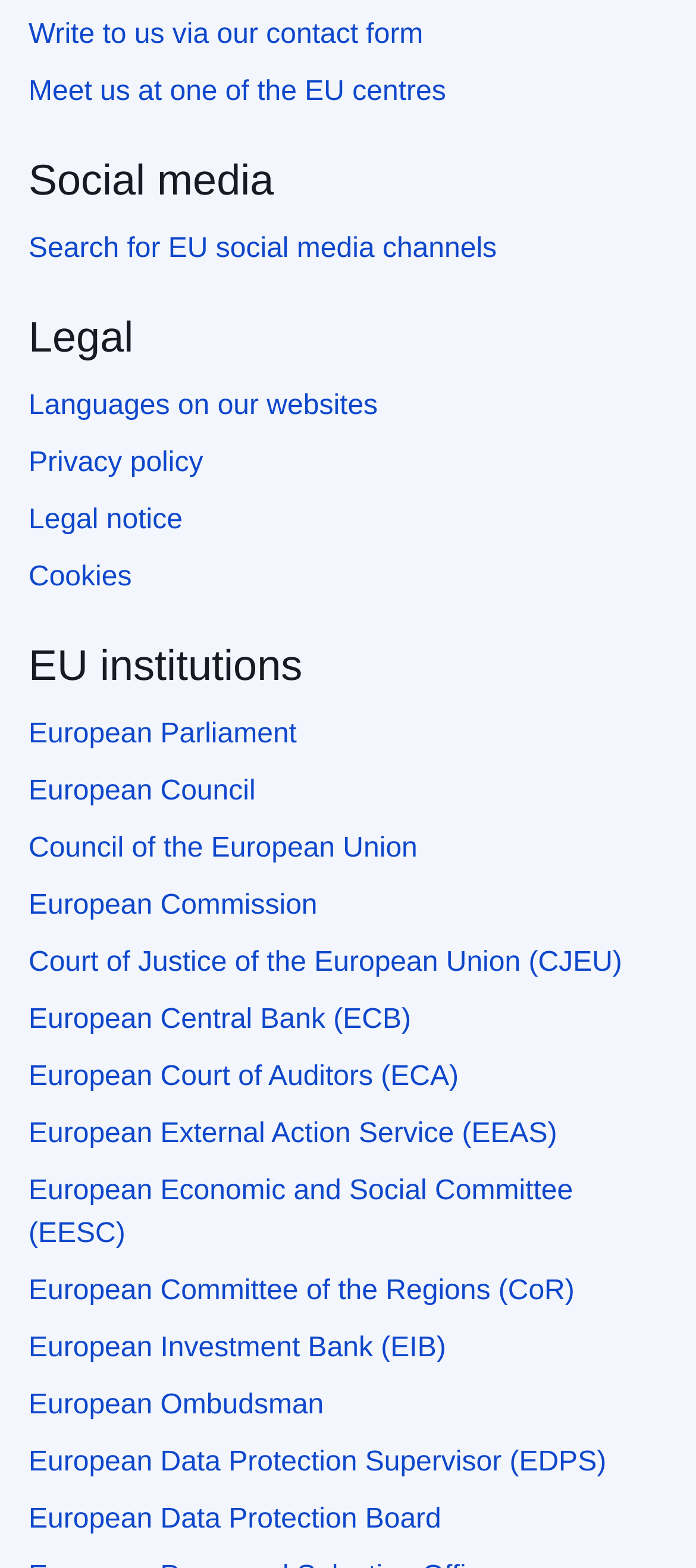Please identify the bounding box coordinates of the clickable area that will allow you to execute the instruction: "Read the privacy policy".

[0.041, 0.286, 0.292, 0.305]